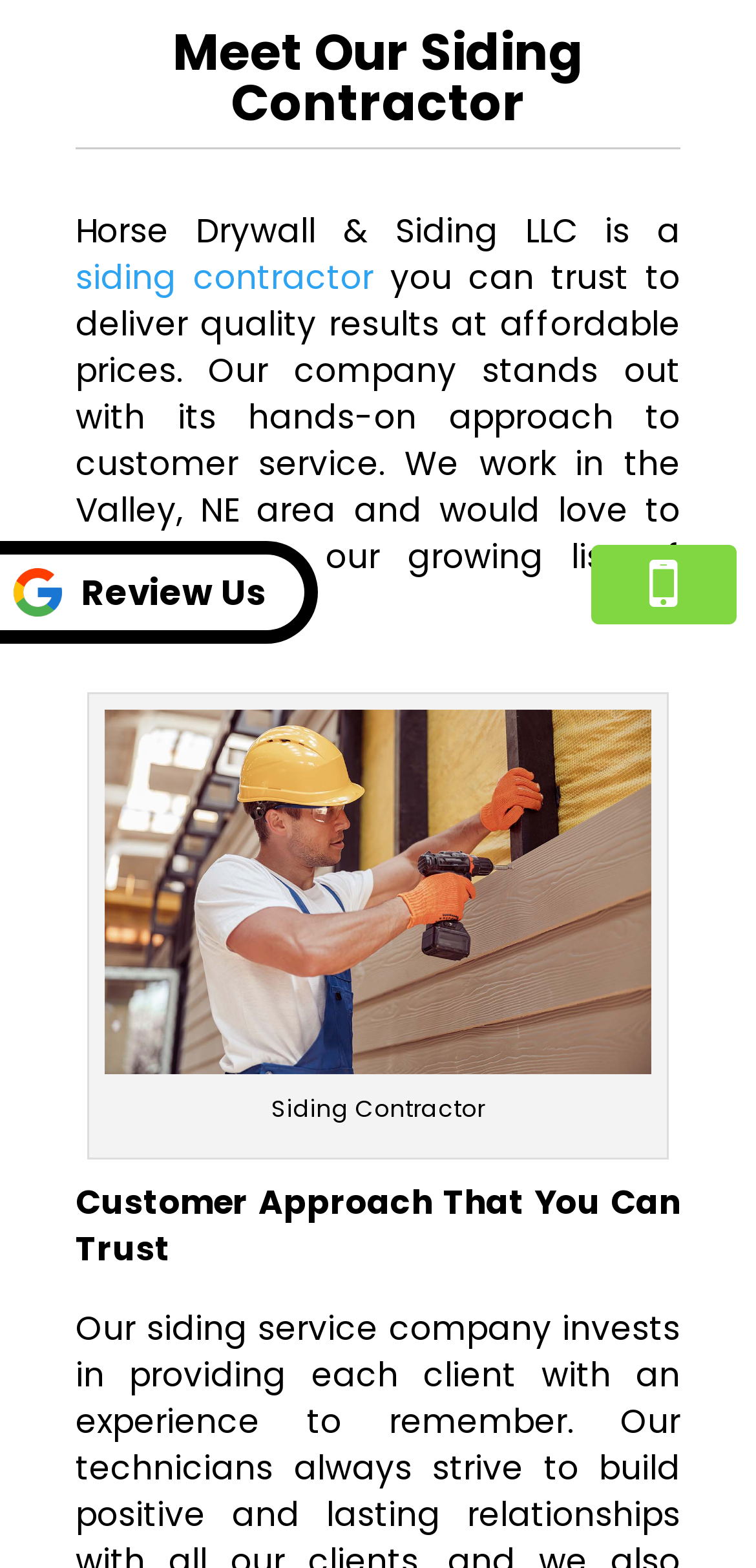Using the description "June 18, 2023", locate and provide the bounding box of the UI element.

None